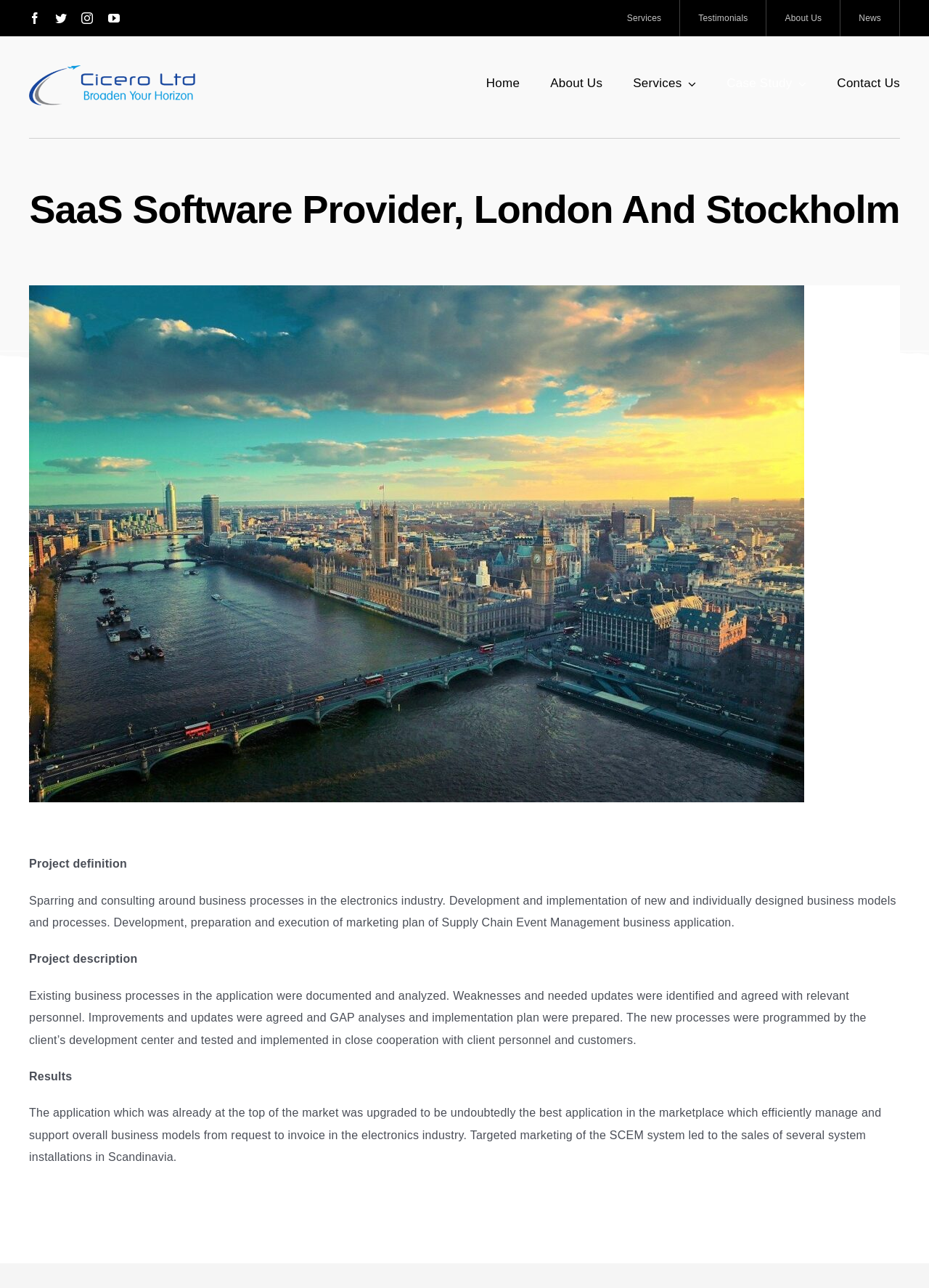Pinpoint the bounding box coordinates of the clickable element needed to complete the instruction: "Read the 'Massage Therapy Advantages and Thoughts to Find out More' article". The coordinates should be provided as four float numbers between 0 and 1: [left, top, right, bottom].

None